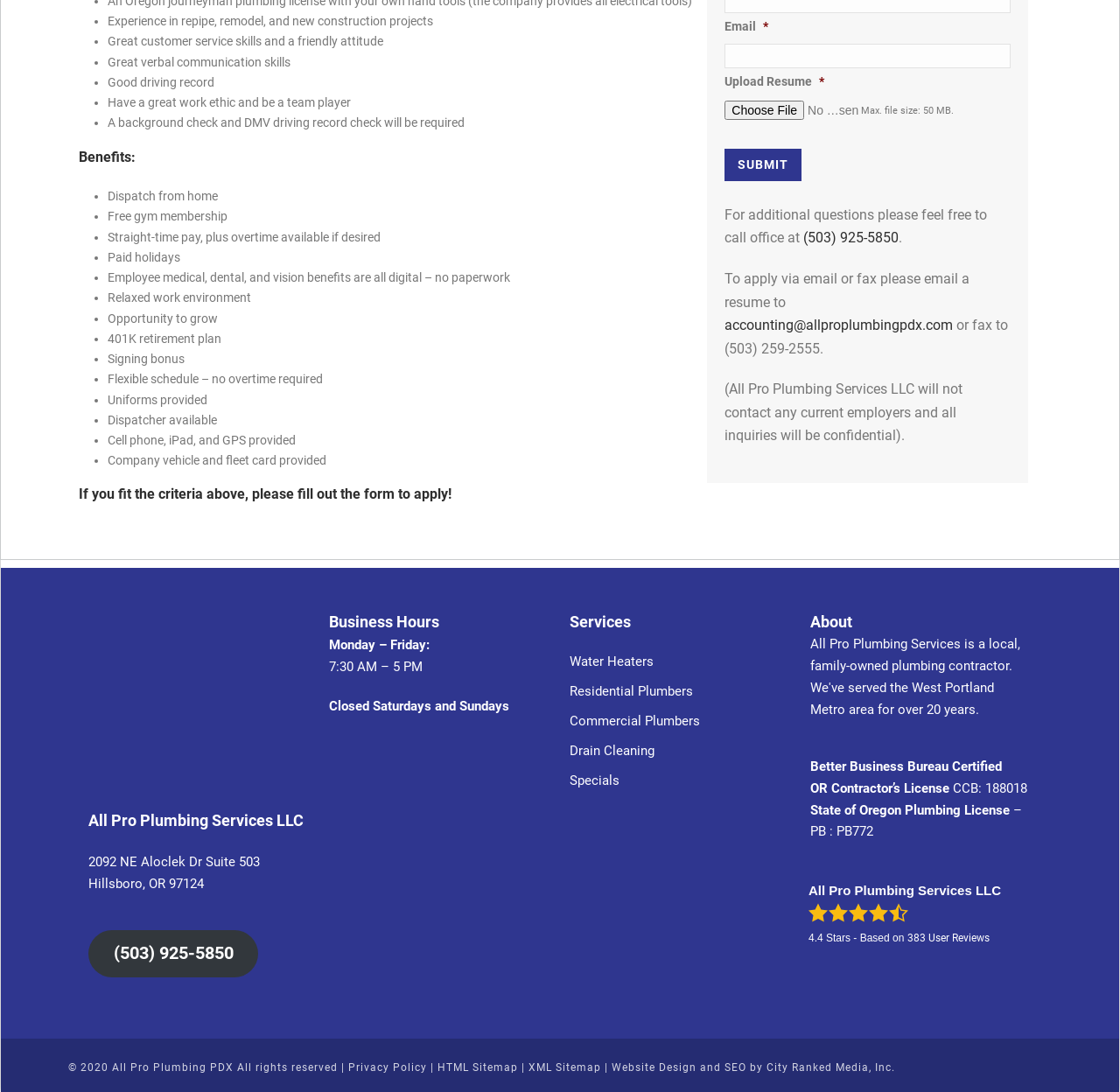Using floating point numbers between 0 and 1, provide the bounding box coordinates in the format (top-left x, top-left y, bottom-right x, bottom-right y). Locate the UI element described here: 383 User Reviews

[0.81, 0.854, 0.883, 0.865]